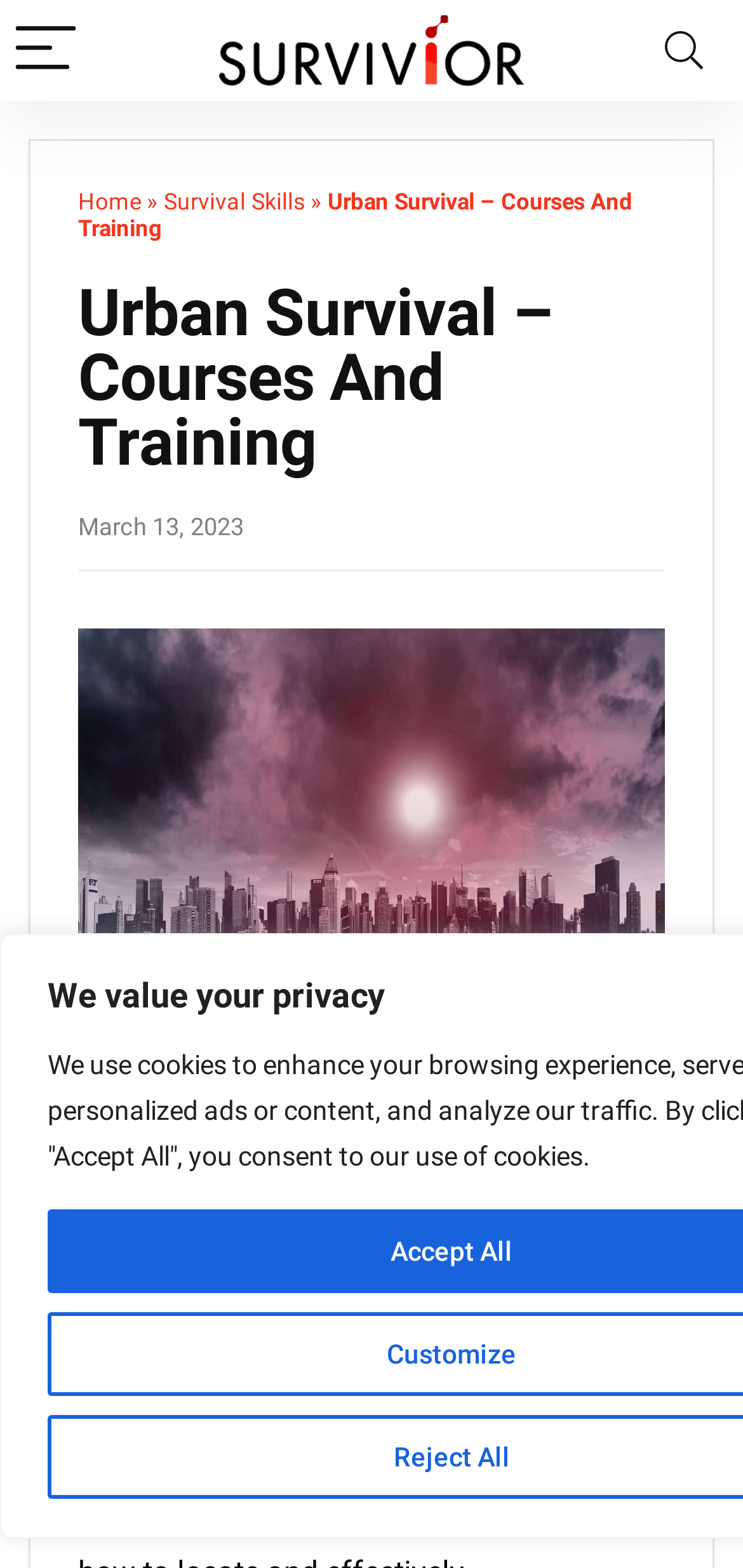What is the text on the top-left button?
Please provide a single word or phrase as your answer based on the screenshot.

Menu